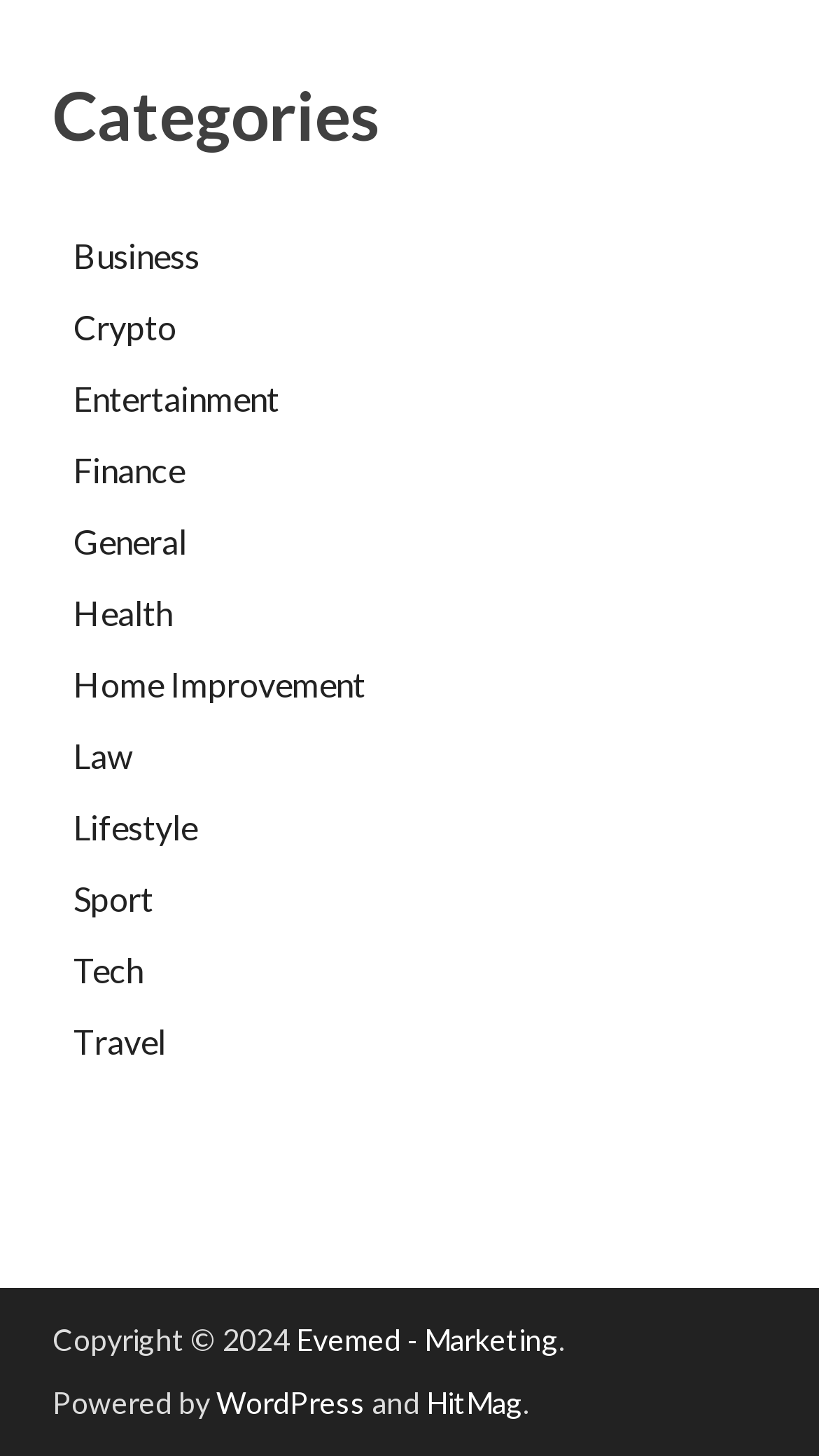How many links are present in the categories section?
Using the image as a reference, answer the question with a short word or phrase.

13